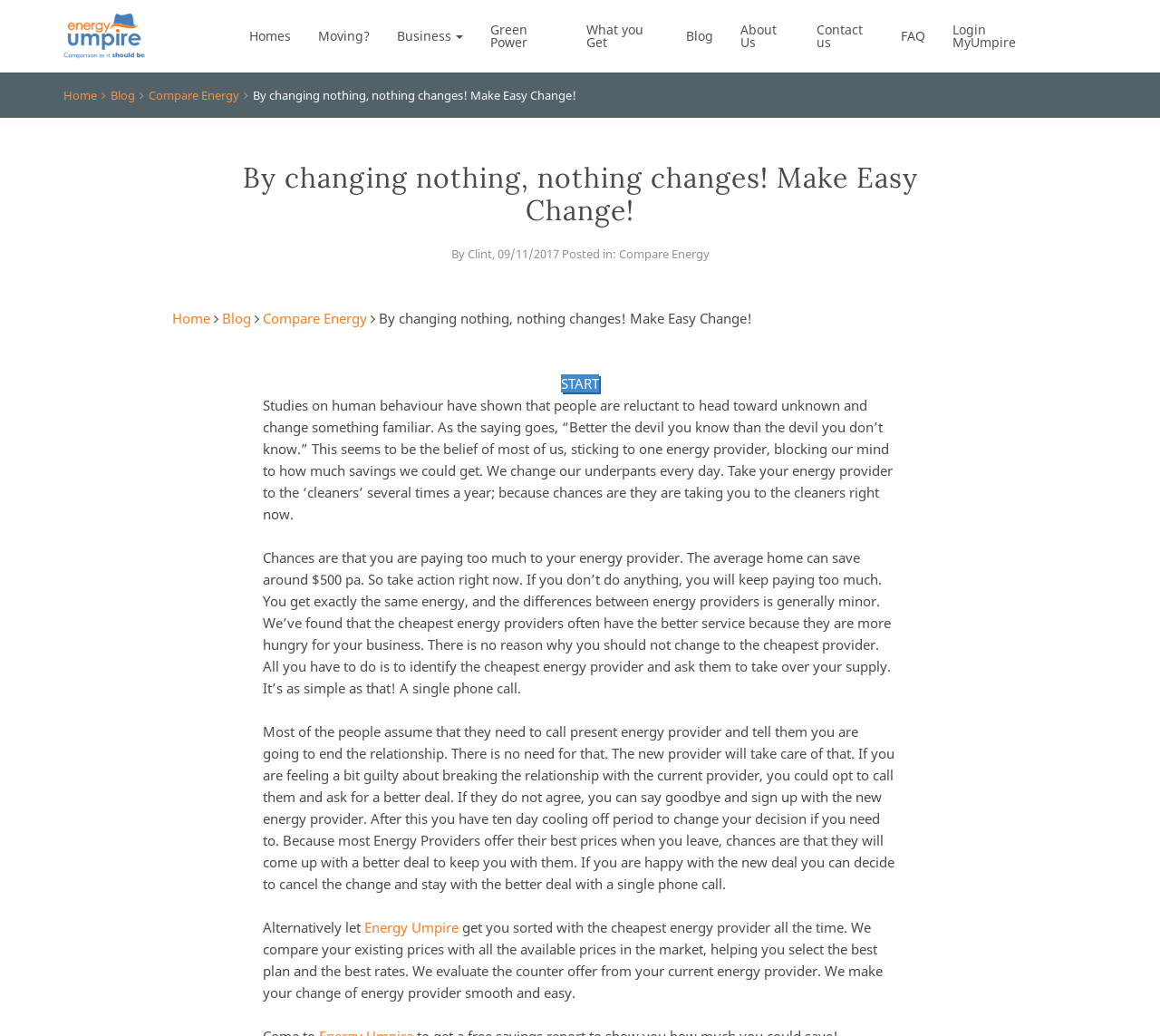What is the name of the website?
Using the visual information, respond with a single word or phrase.

Energy Umpire